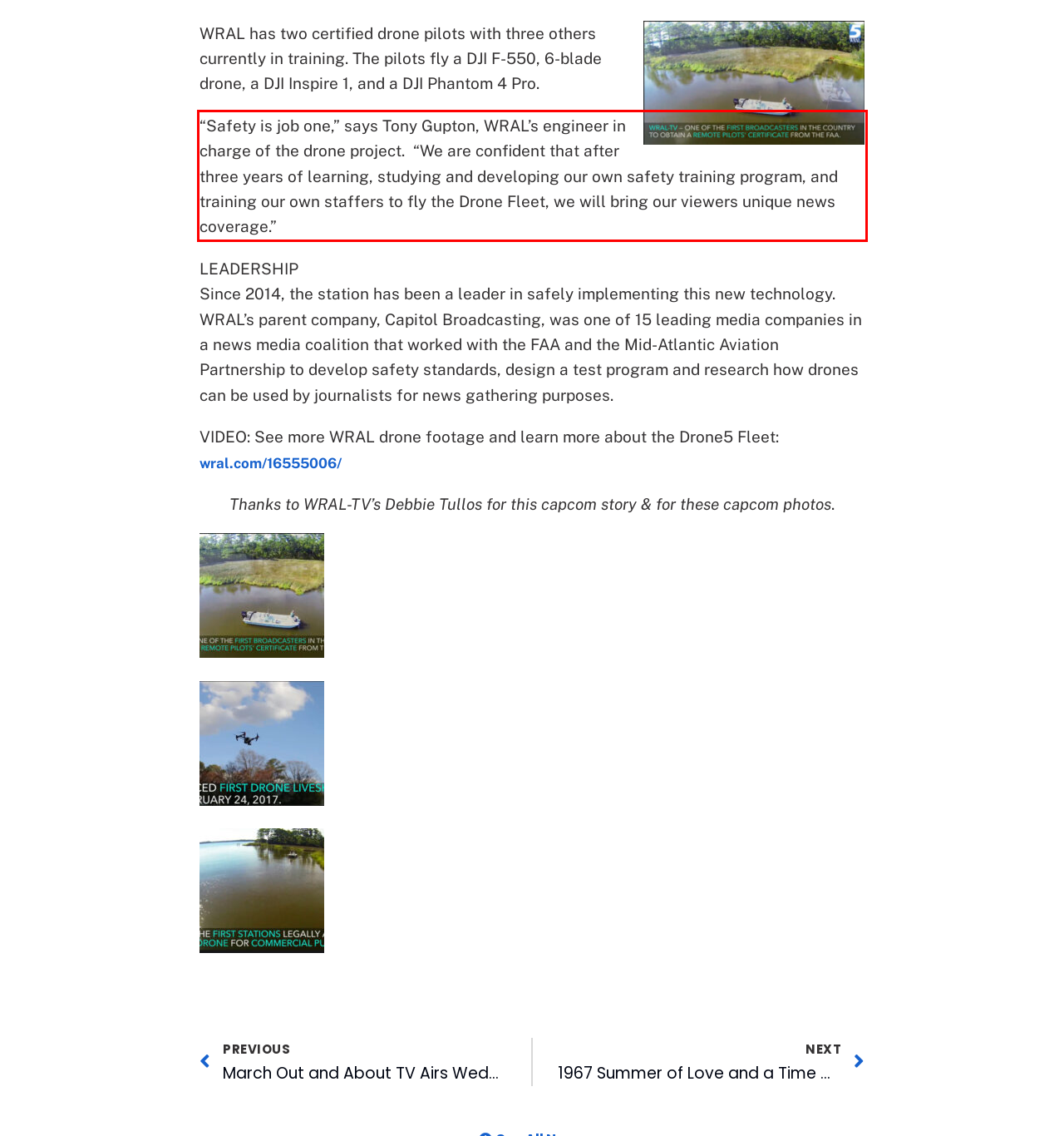Given a screenshot of a webpage containing a red bounding box, perform OCR on the text within this red bounding box and provide the text content.

“Safety is job one,” says Tony Gupton, WRAL’s engineer in charge of the drone project. “We are confident that after three years of learning, studying and developing our own safety training program, and training our own staffers to fly the Drone Fleet, we will bring our viewers unique news coverage.”